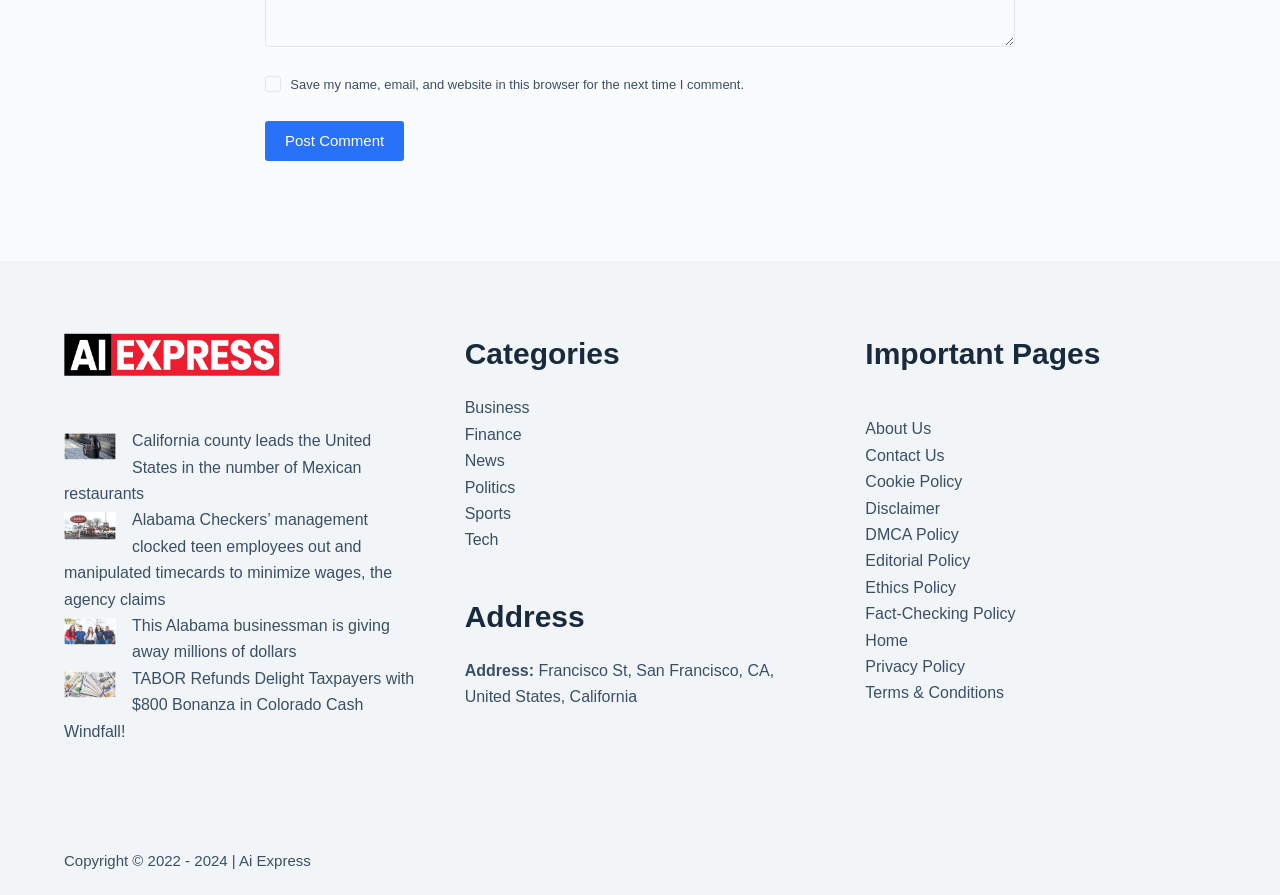Determine the coordinates of the bounding box for the clickable area needed to execute this instruction: "Visit the About Us page".

[0.676, 0.47, 0.727, 0.489]